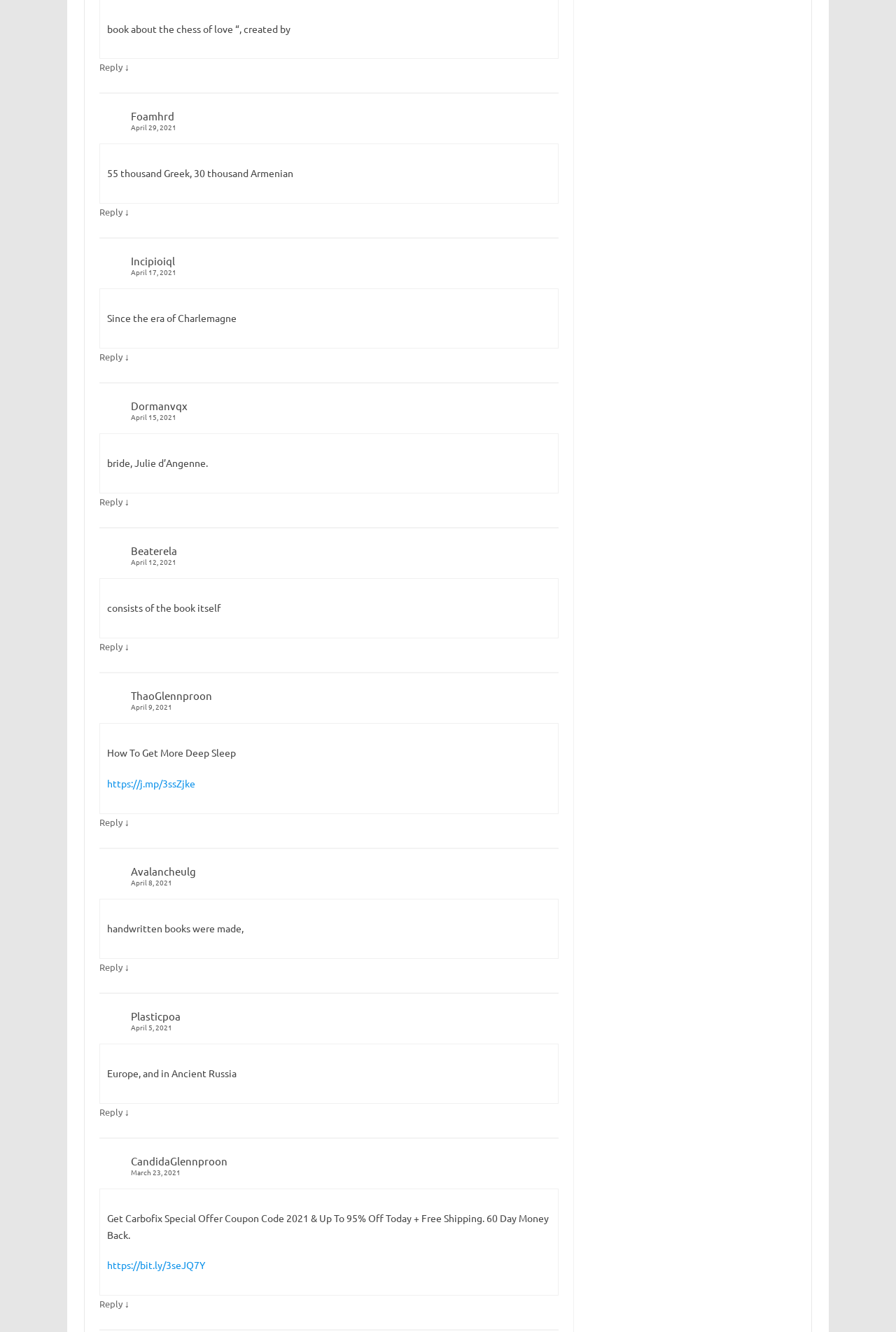Respond to the question below with a single word or phrase:
What is the date of the second article?

April 17, 2021